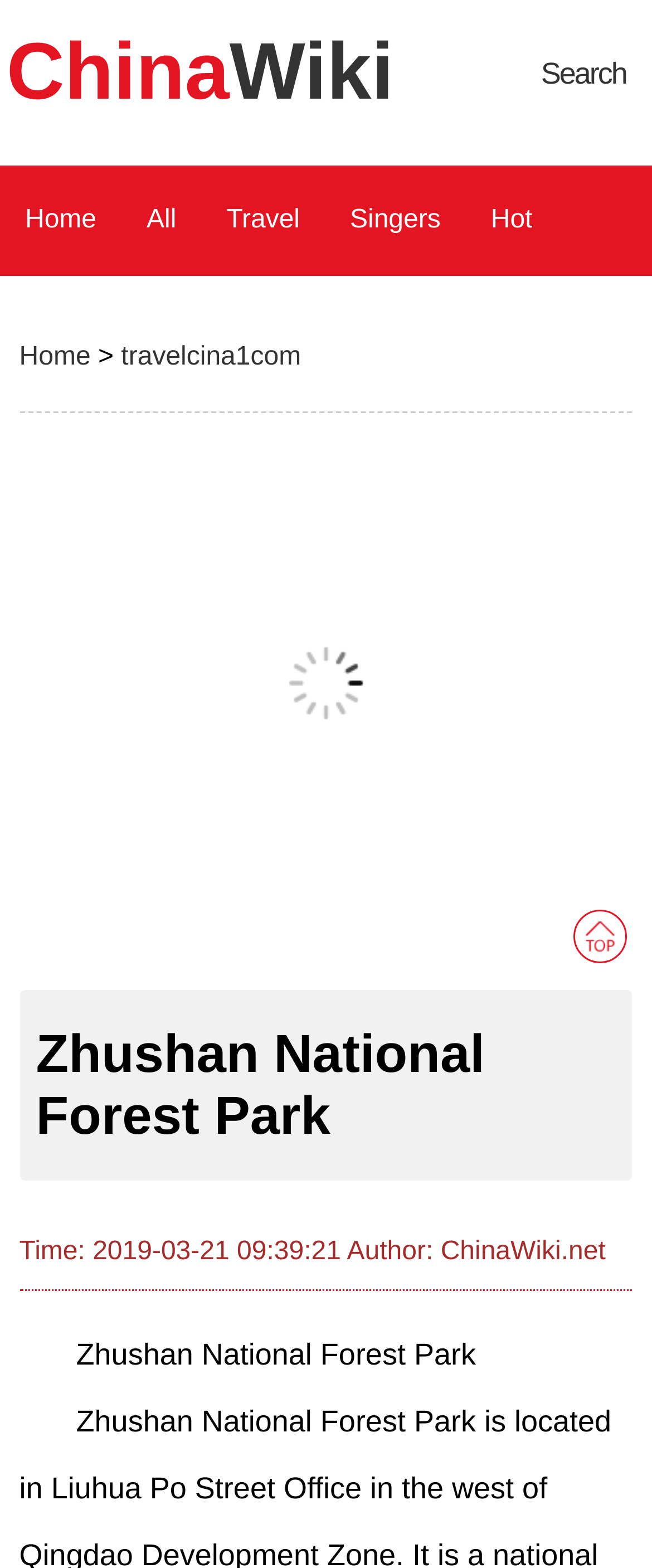Respond to the question with just a single word or phrase: 
What is the domain name of the website?

ChinaWiki.net